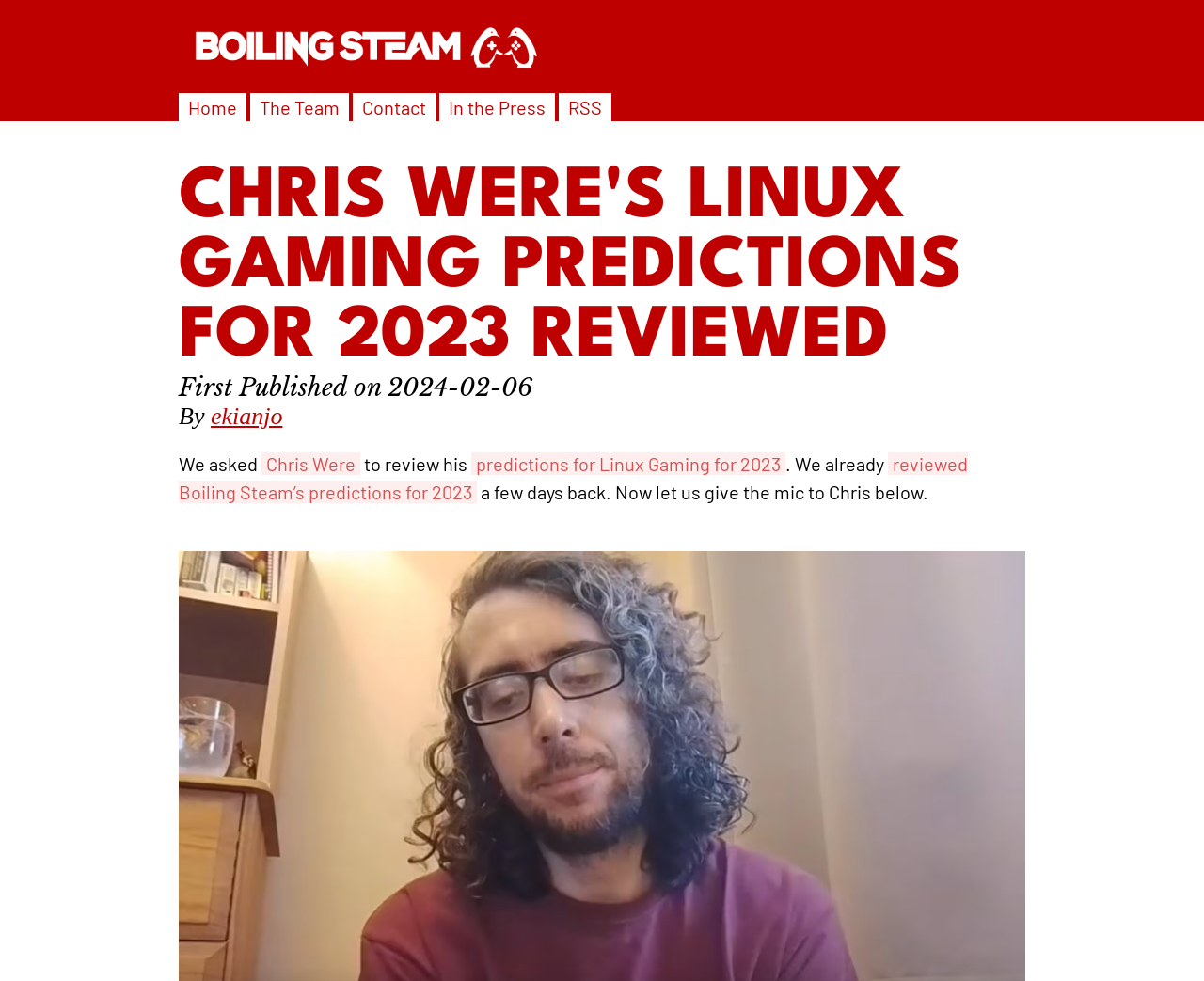Specify the bounding box coordinates of the area to click in order to follow the given instruction: "read Chris Were's Linux Gaming Predictions For 2023."

[0.148, 0.167, 0.799, 0.38]